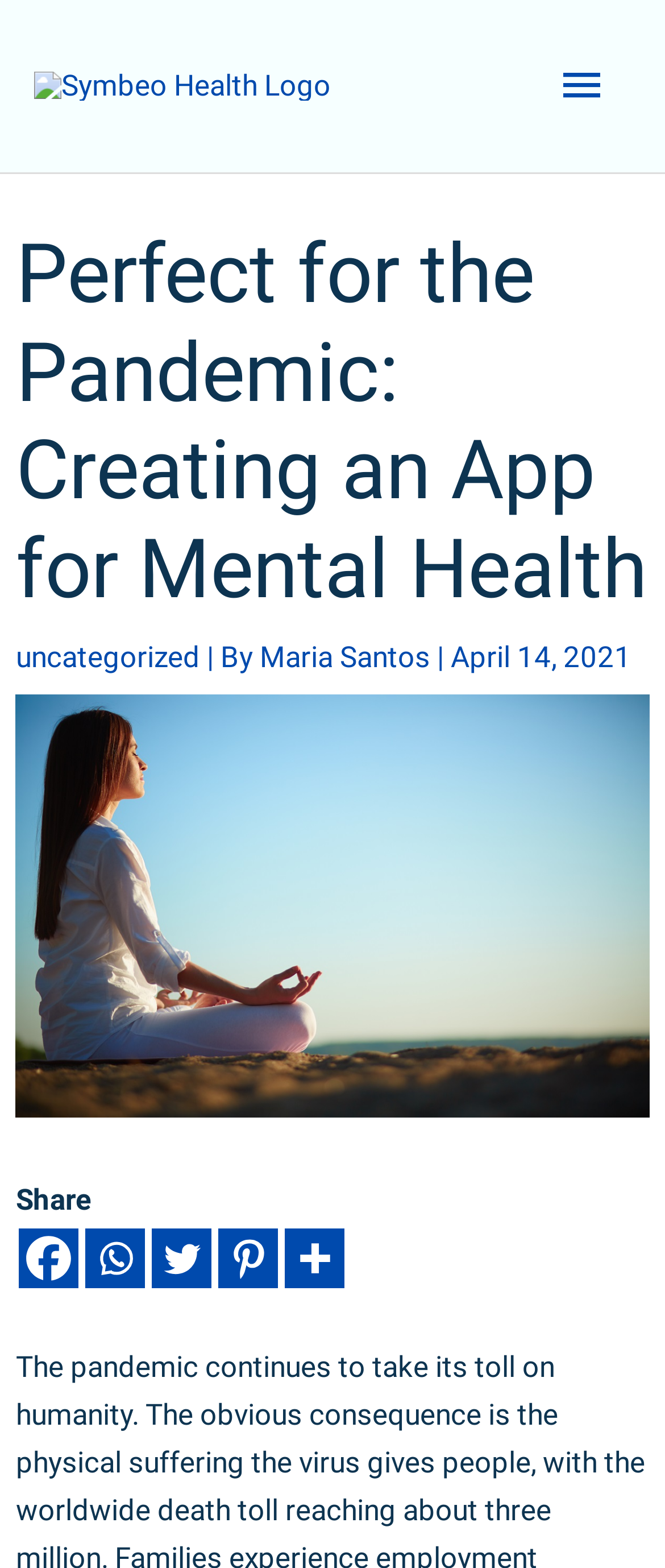What social media platforms can the article be shared on?
Using the image, elaborate on the answer with as much detail as possible.

The social media platforms that the article can be shared on are listed at the bottom of the webpage, and they include Facebook, Whatsapp, Twitter, Pinterest, and More.